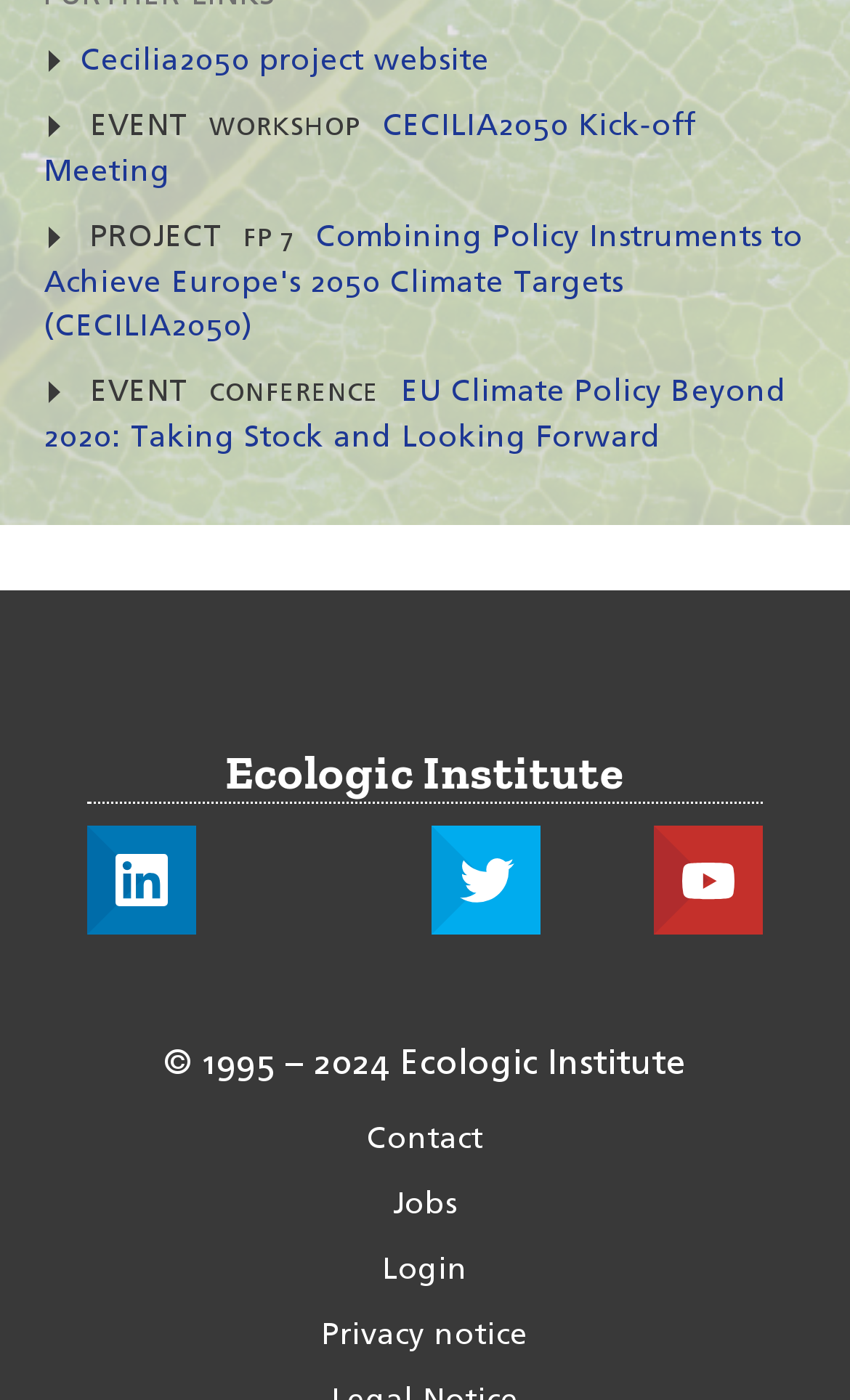How many social media links are there?
Based on the image, provide a one-word or brief-phrase response.

3